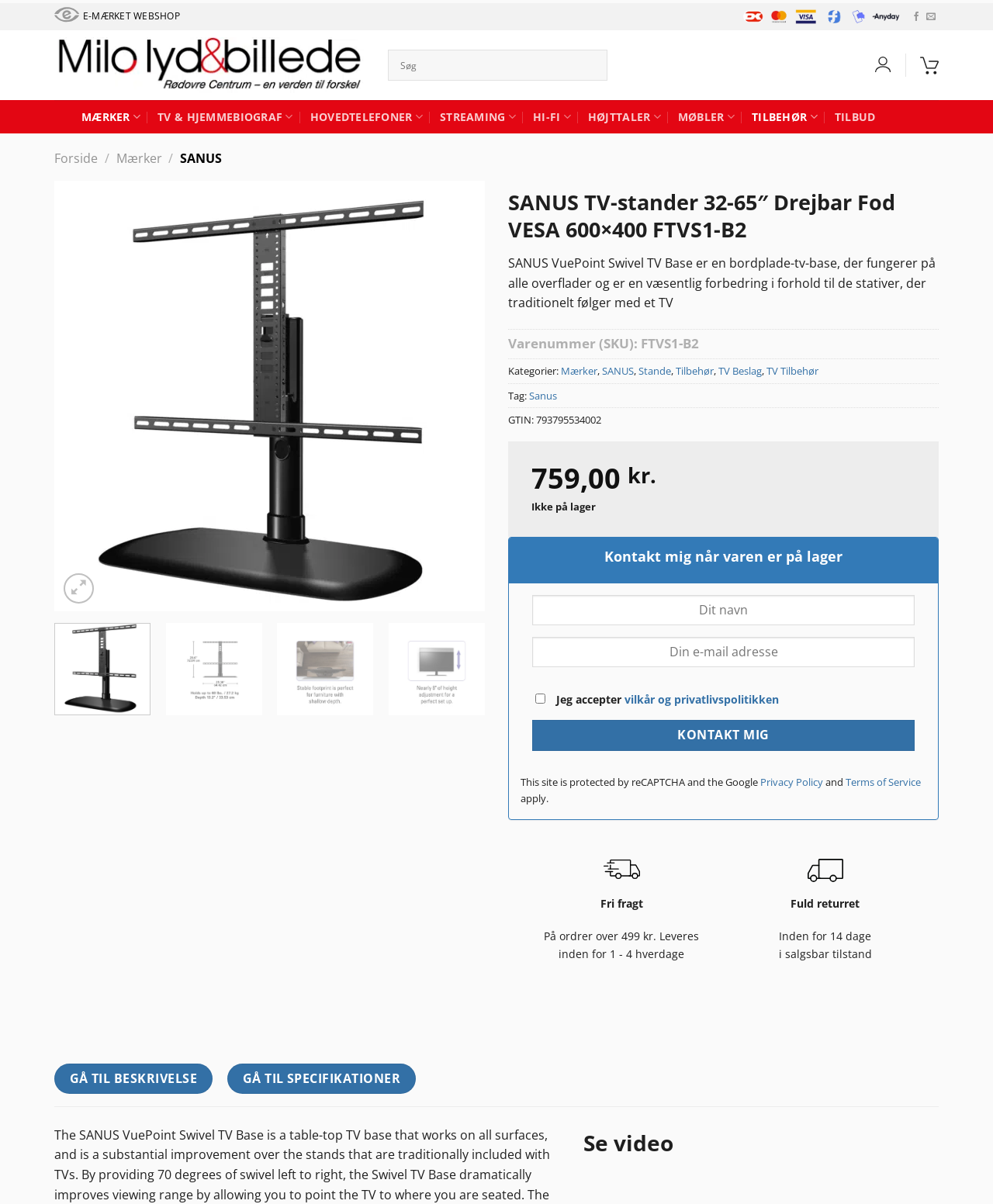Indicate the bounding box coordinates of the element that must be clicked to execute the instruction: "View product specifications". The coordinates should be given as four float numbers between 0 and 1, i.e., [left, top, right, bottom].

[0.229, 0.893, 0.431, 0.907]